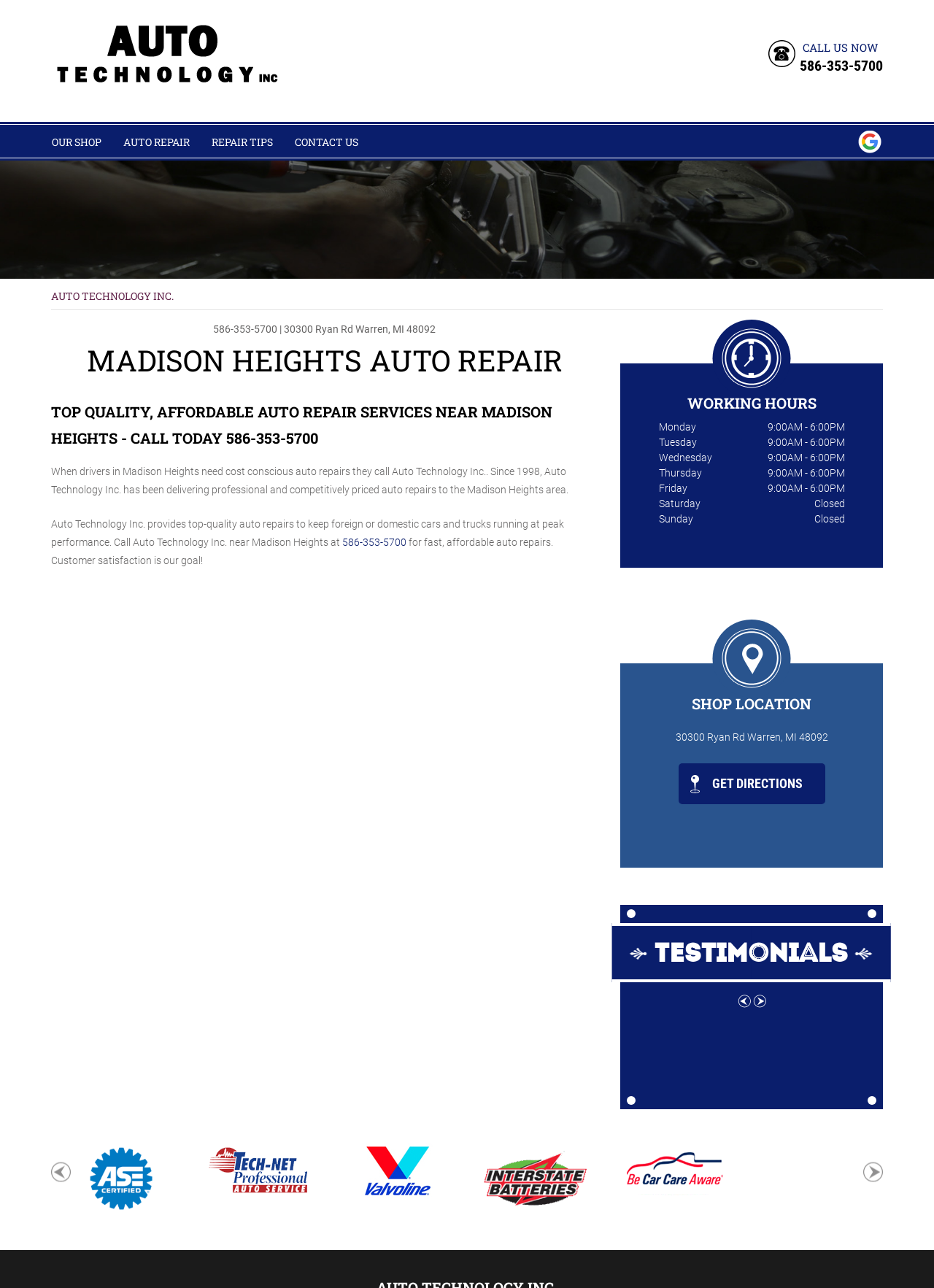What is the phone number of Auto Technology Inc.?
Analyze the screenshot and provide a detailed answer to the question.

The phone number of Auto Technology Inc. can be found in multiple places on the webpage, including the top right corner, the header section, and the contact information section. It is displayed as '586-353-5700'.